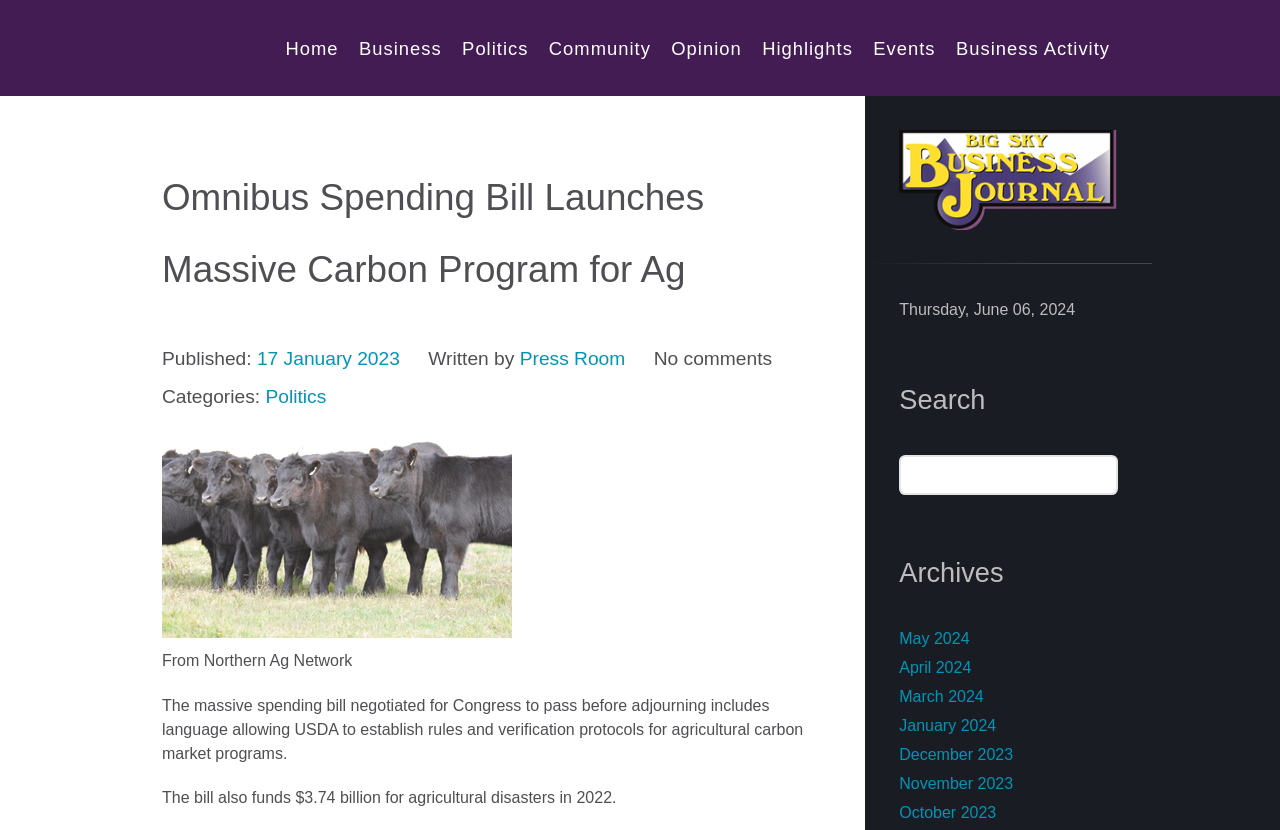What is the category of the article?
Kindly offer a comprehensive and detailed response to the question.

The category of the article can be determined by looking at the 'Categories:' section, which lists 'Politics' as the category.